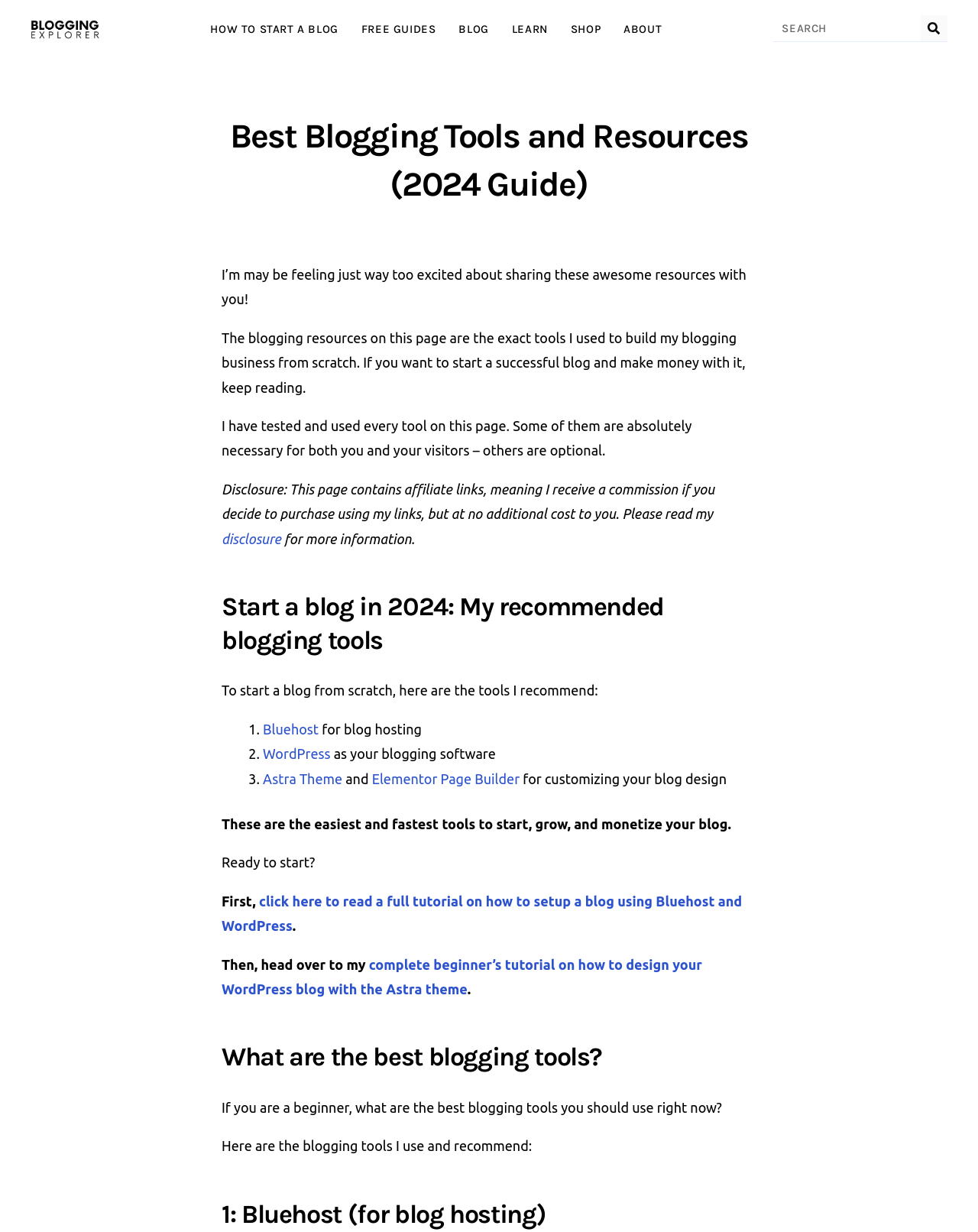Locate the bounding box coordinates of the segment that needs to be clicked to meet this instruction: "Learn more about blogging".

[0.523, 0.018, 0.56, 0.029]